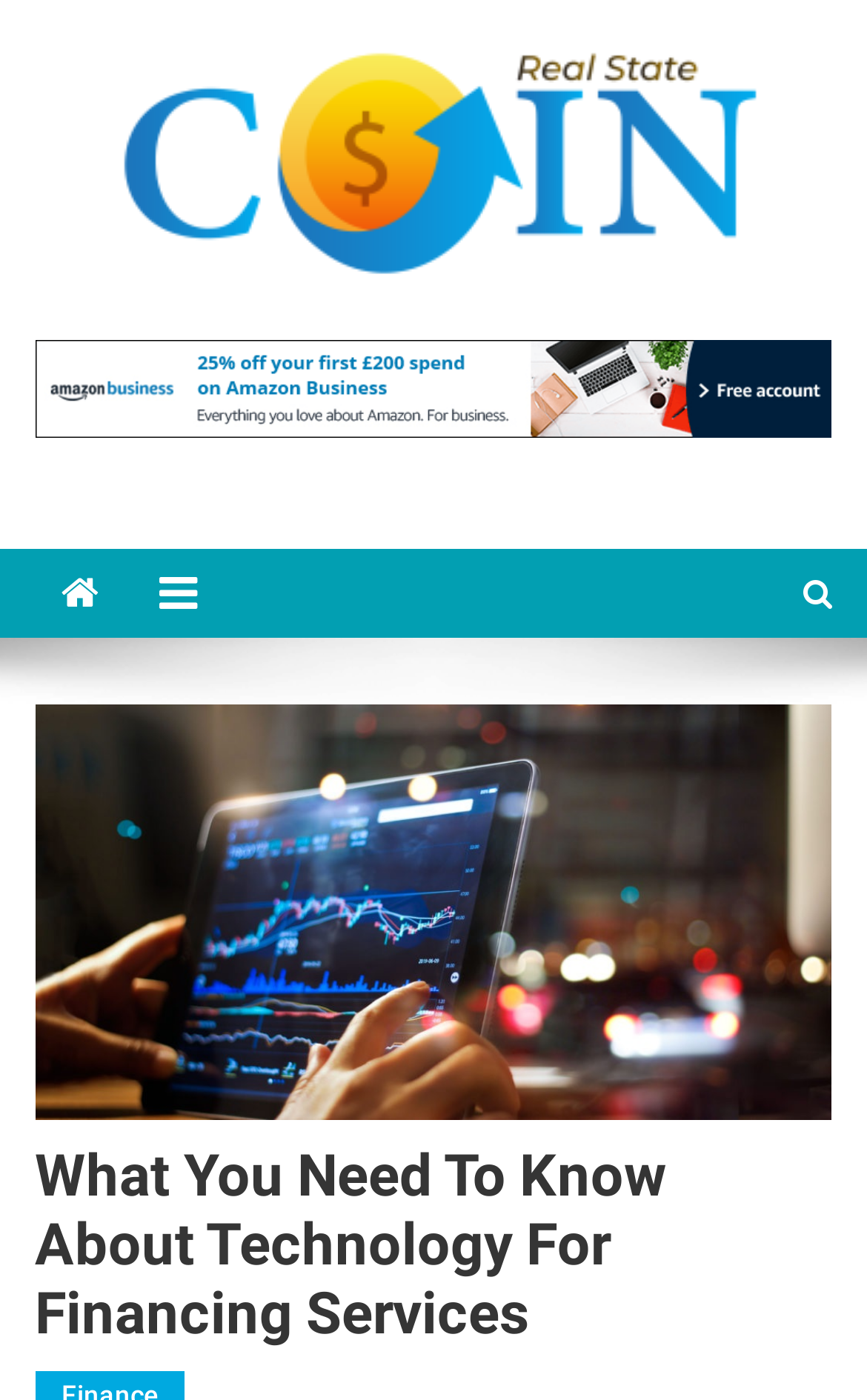Craft a detailed narrative of the webpage's structure and content.

The webpage is about technology for financing services, specifically highlighting the potential of investment. At the top left, there is a logo of "Realstate Coin" accompanied by a link to the same name. Below the logo, there is a link to "Realstate Coin" again, followed by a heading that reads "Unlocking the Potential of Investment". 

On the same horizontal level as the "Realstate Coin" link, there are two social media icons, represented by '\uf015' and '\uf0c9', positioned side by side. 

At the top right, there is a search icon, represented by '\uf002'. 

The main content of the webpage is headed by a title "What You Need To Know About Technology For Financing Services", which is positioned at the bottom of the page, spanning the entire width.